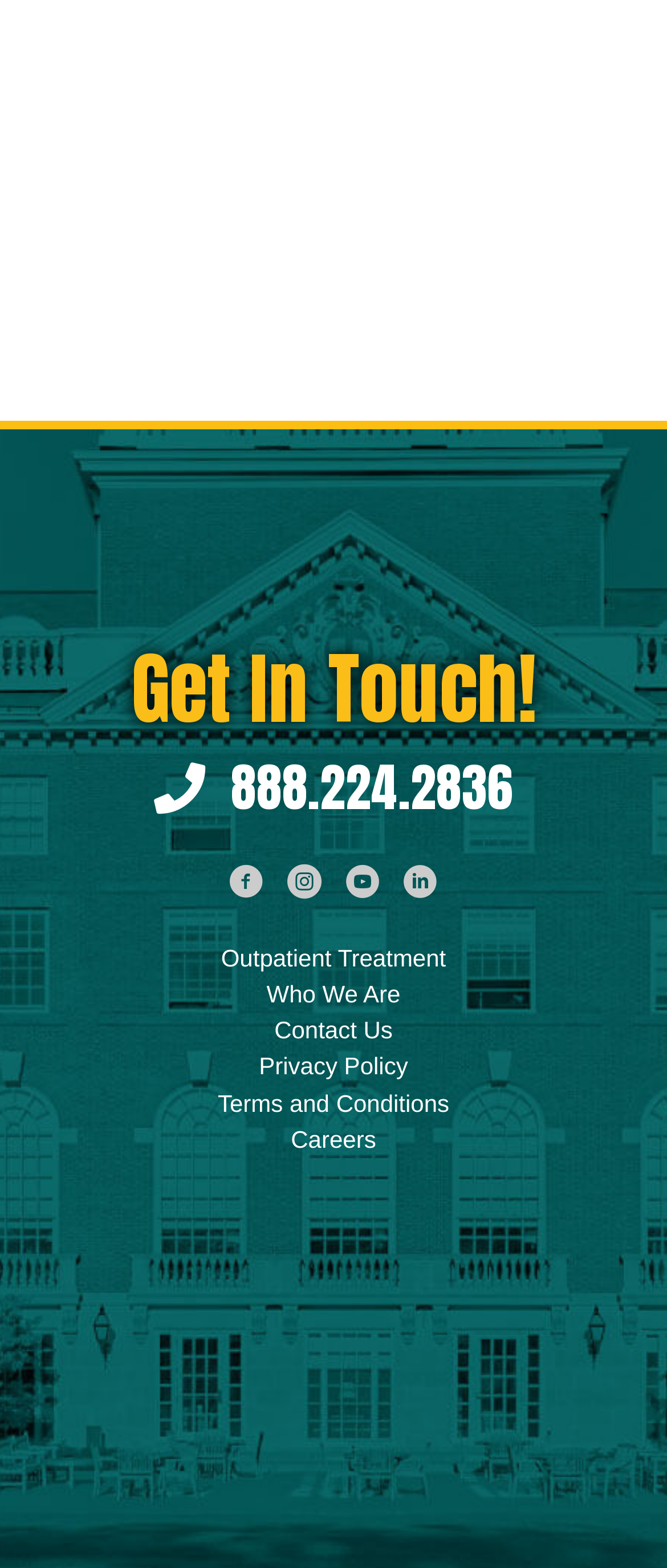What is the purpose of the image at the bottom left?
Provide a thorough and detailed answer to the question.

I found the image by looking at the image element with the description 'Untitled design (2)' which is a child of the root element and has a bounding box coordinate of [0.051, 0.809, 0.282, 0.861]. The purpose of the image is not explicitly stated, but based on its position and description, it might be a decorative element or a logo.